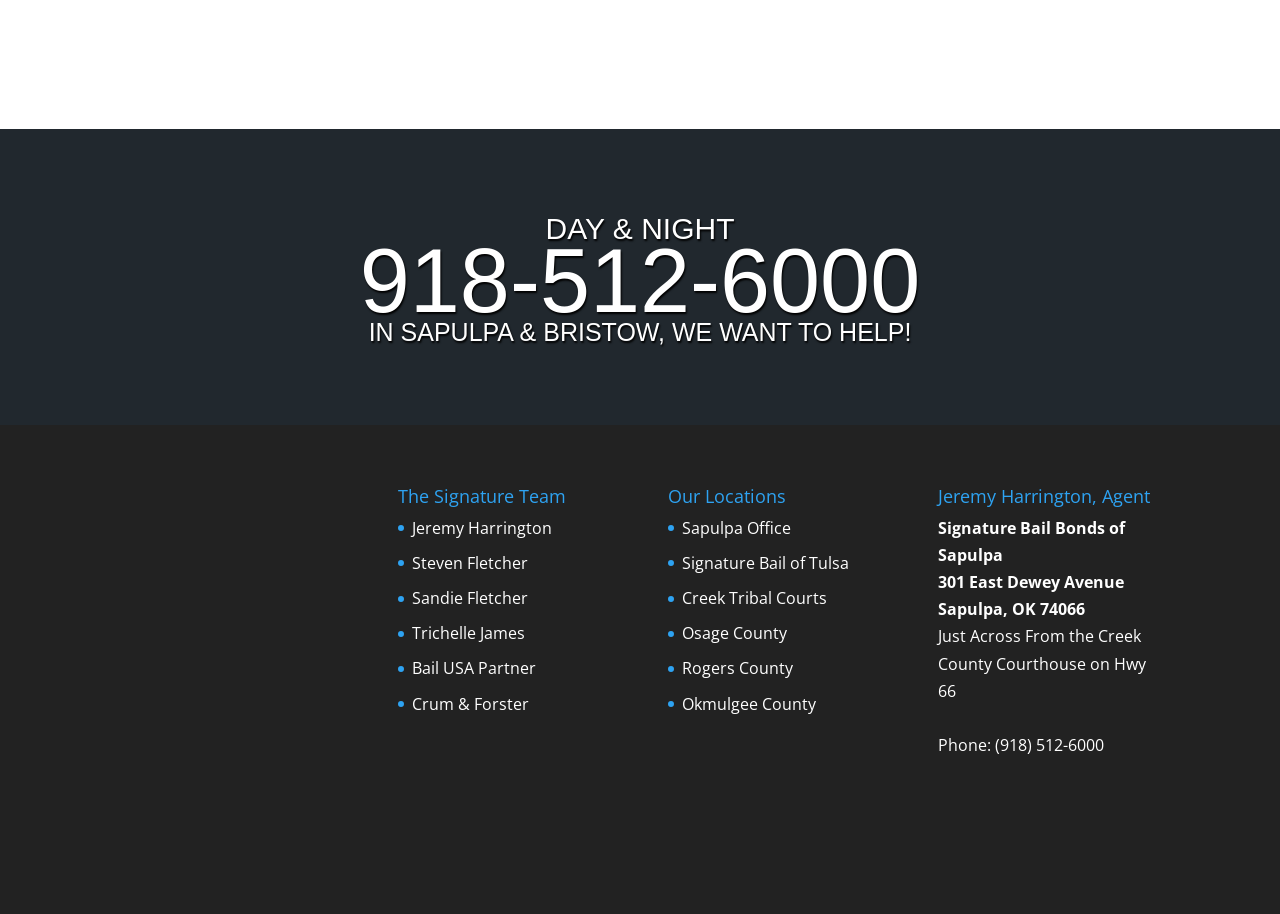Can you determine the bounding box coordinates of the area that needs to be clicked to fulfill the following instruction: "Call 918-512-6000"?

[0.1, 0.278, 0.9, 0.338]